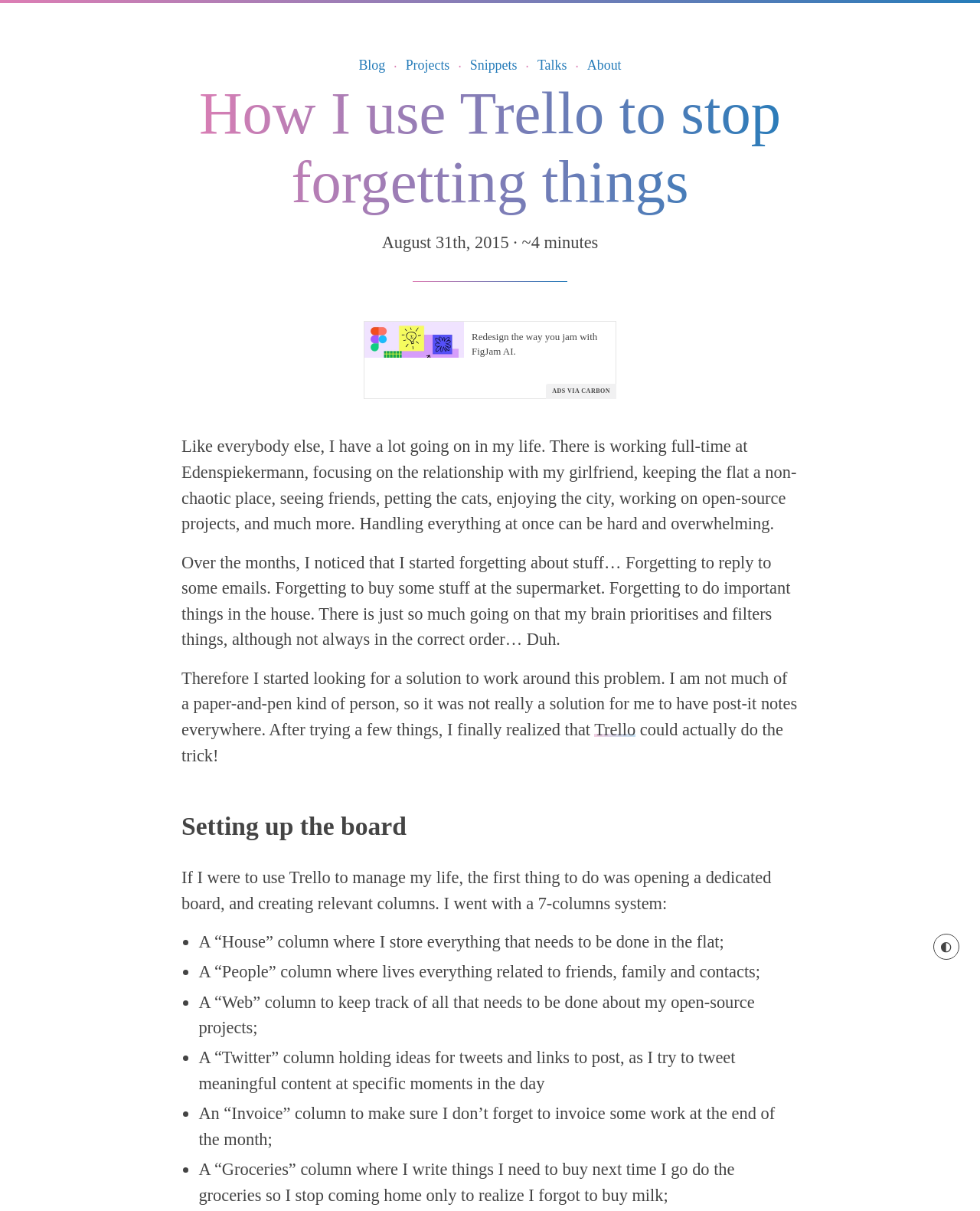Locate the heading on the webpage and return its text.

How I use Trello to stop forgetting things